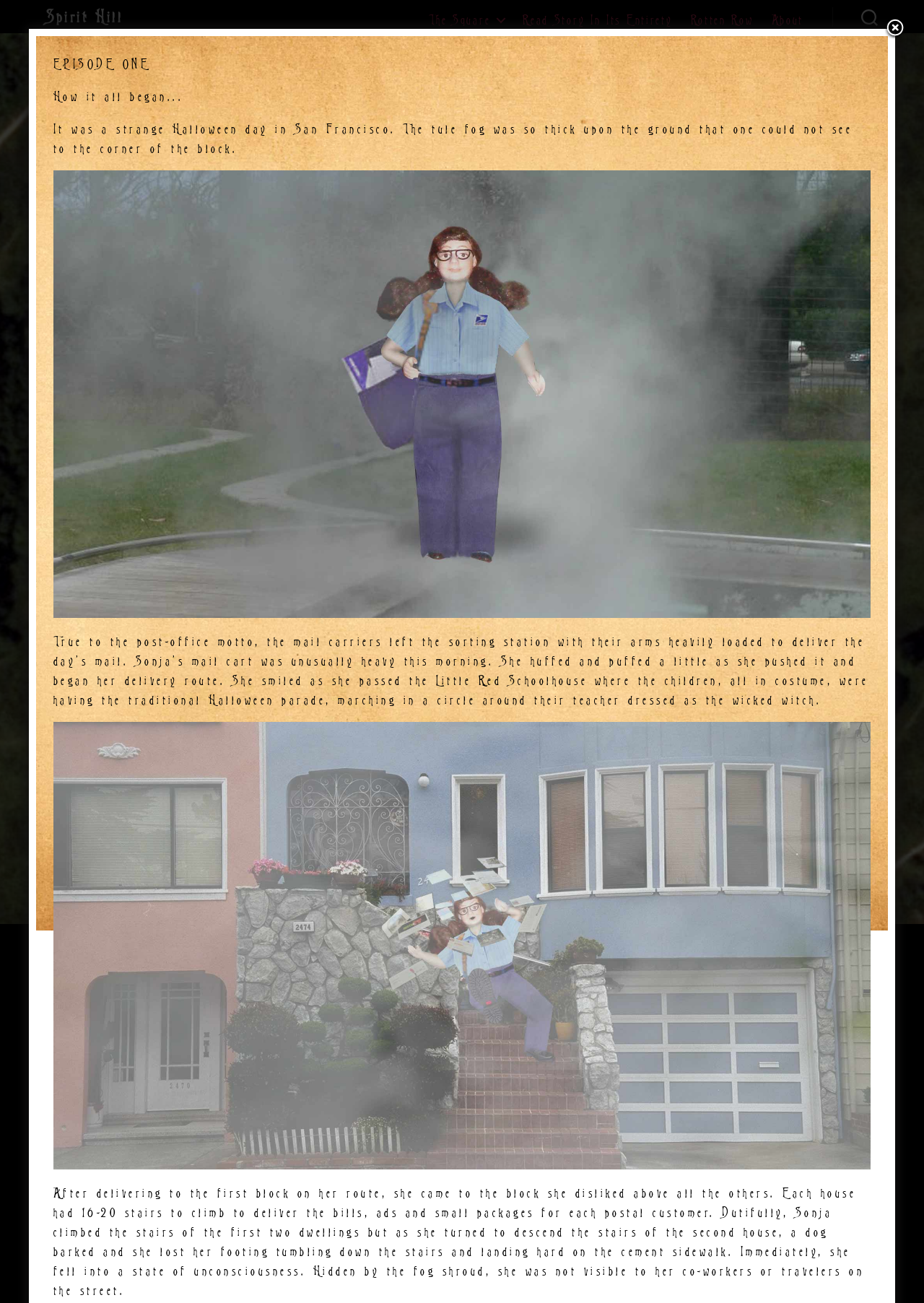Provide a one-word or short-phrase response to the question:
What is the location where the story takes place?

San Francisco